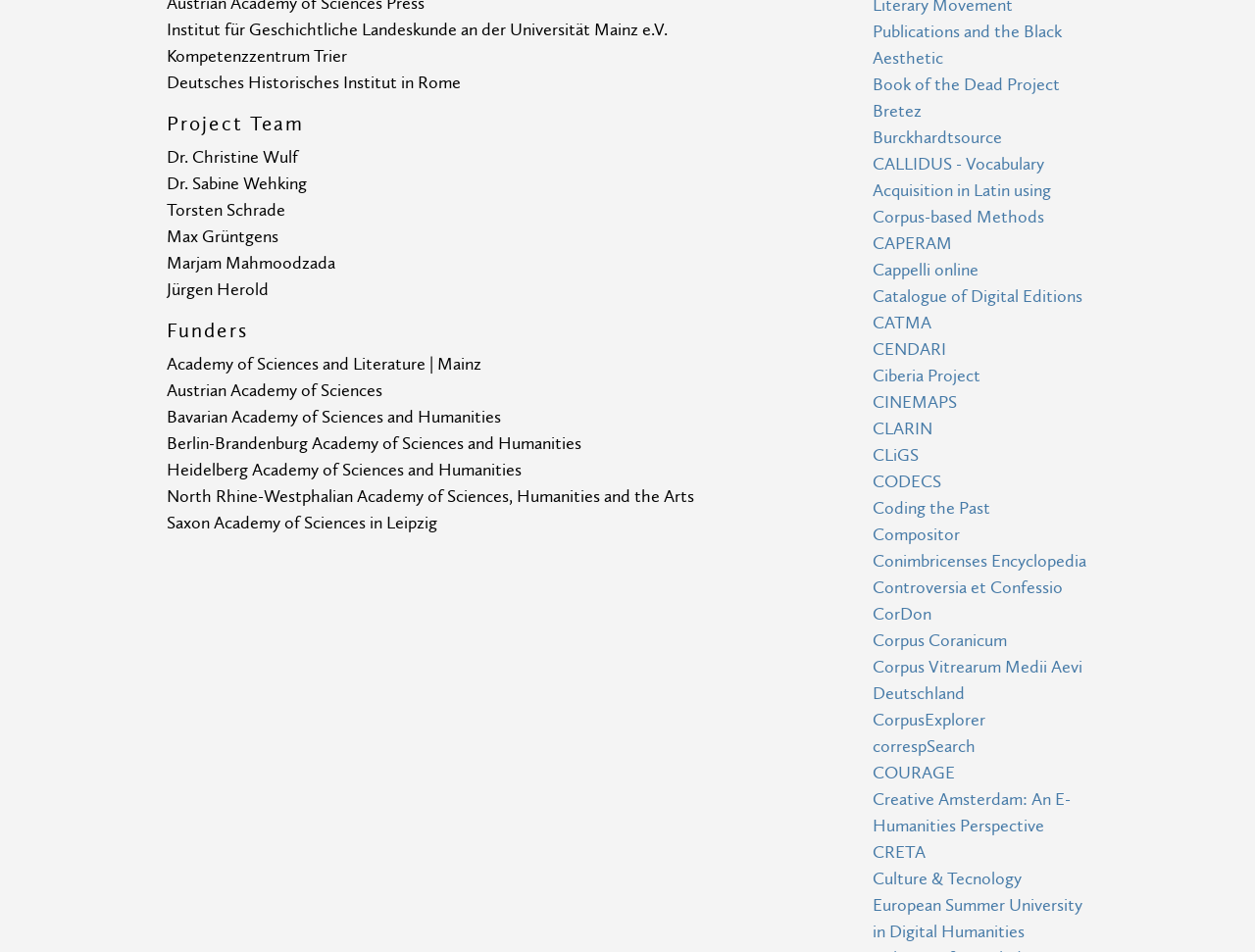Find the bounding box coordinates for the HTML element specified by: "Catalogue of Digital Editions".

[0.695, 0.301, 0.862, 0.322]